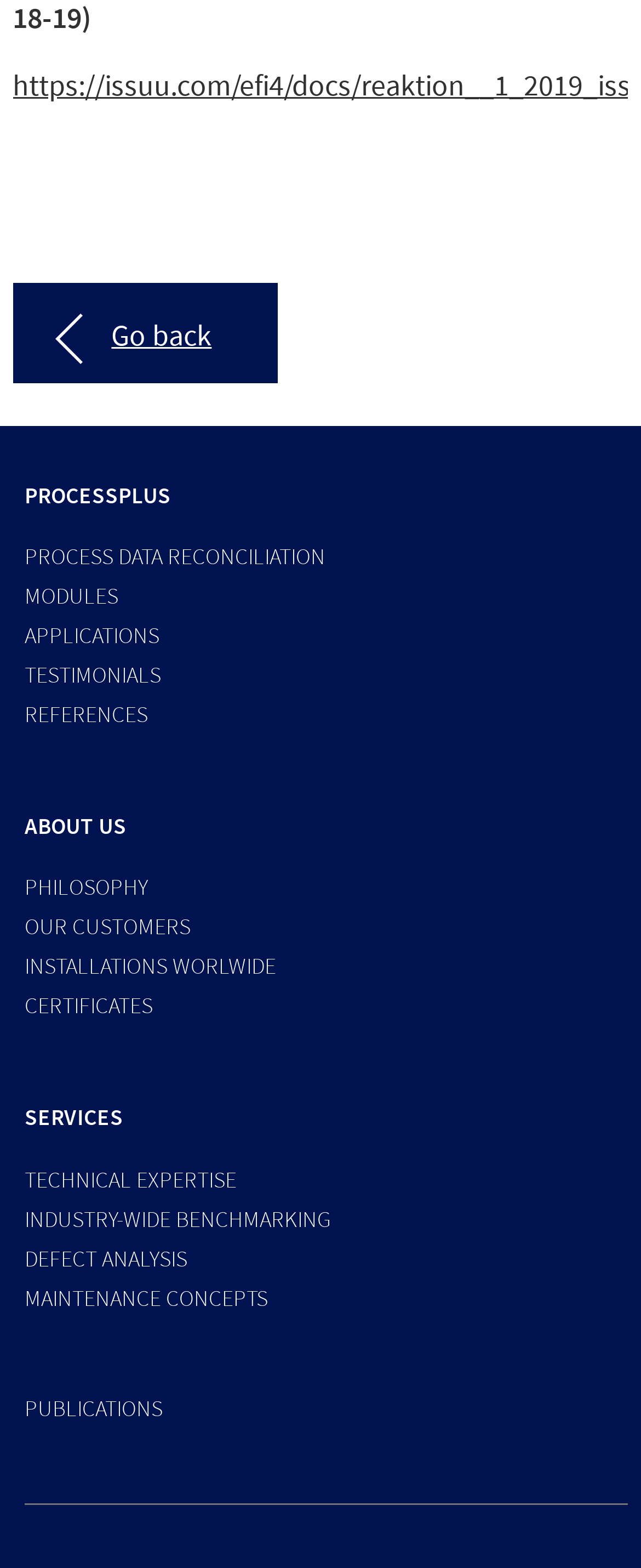Specify the bounding box coordinates of the area that needs to be clicked to achieve the following instruction: "view process data reconciliation".

[0.038, 0.346, 0.508, 0.364]